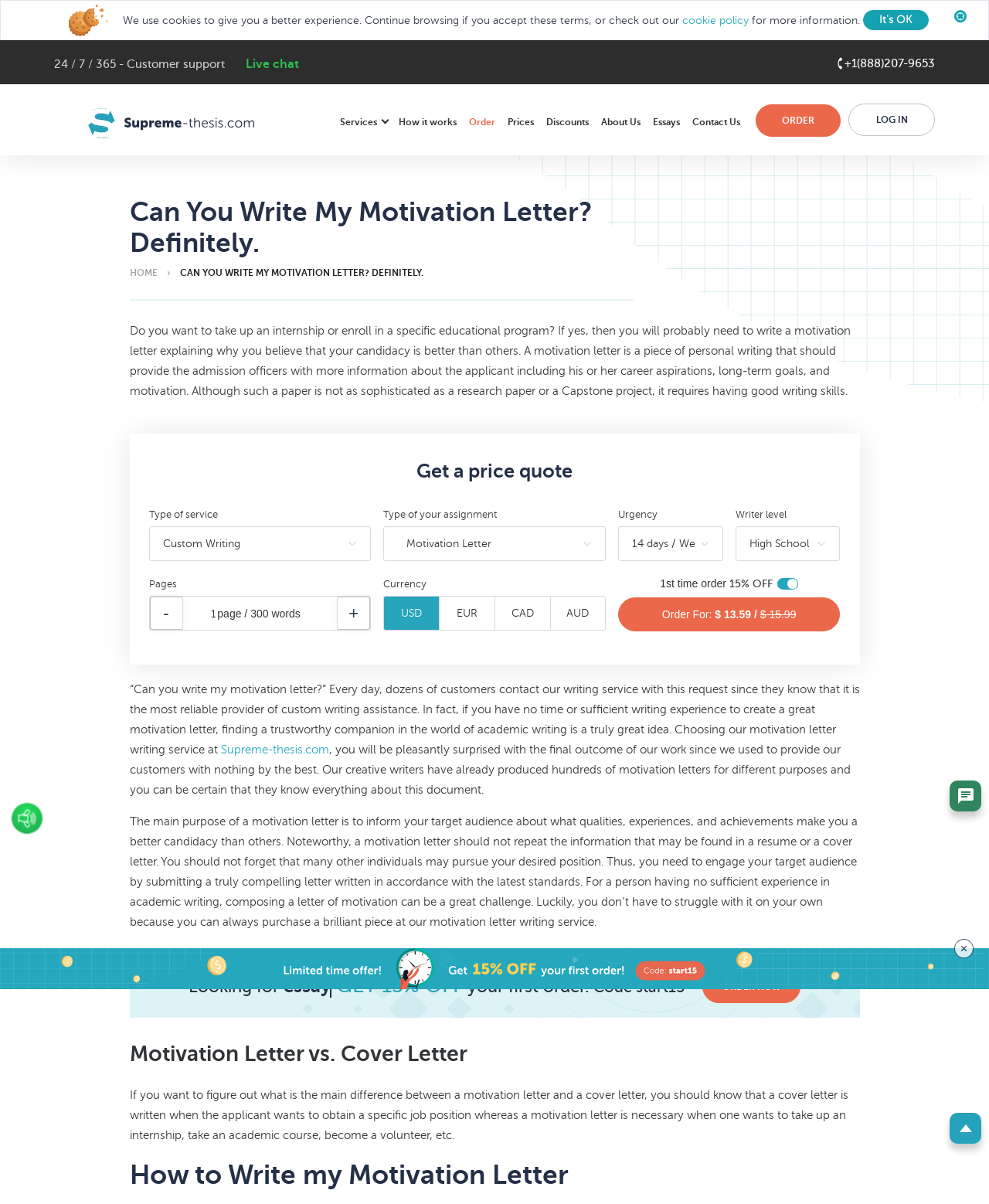Pinpoint the bounding box coordinates of the element to be clicked to execute the instruction: "Select the type of service".

[0.15, 0.437, 0.375, 0.466]